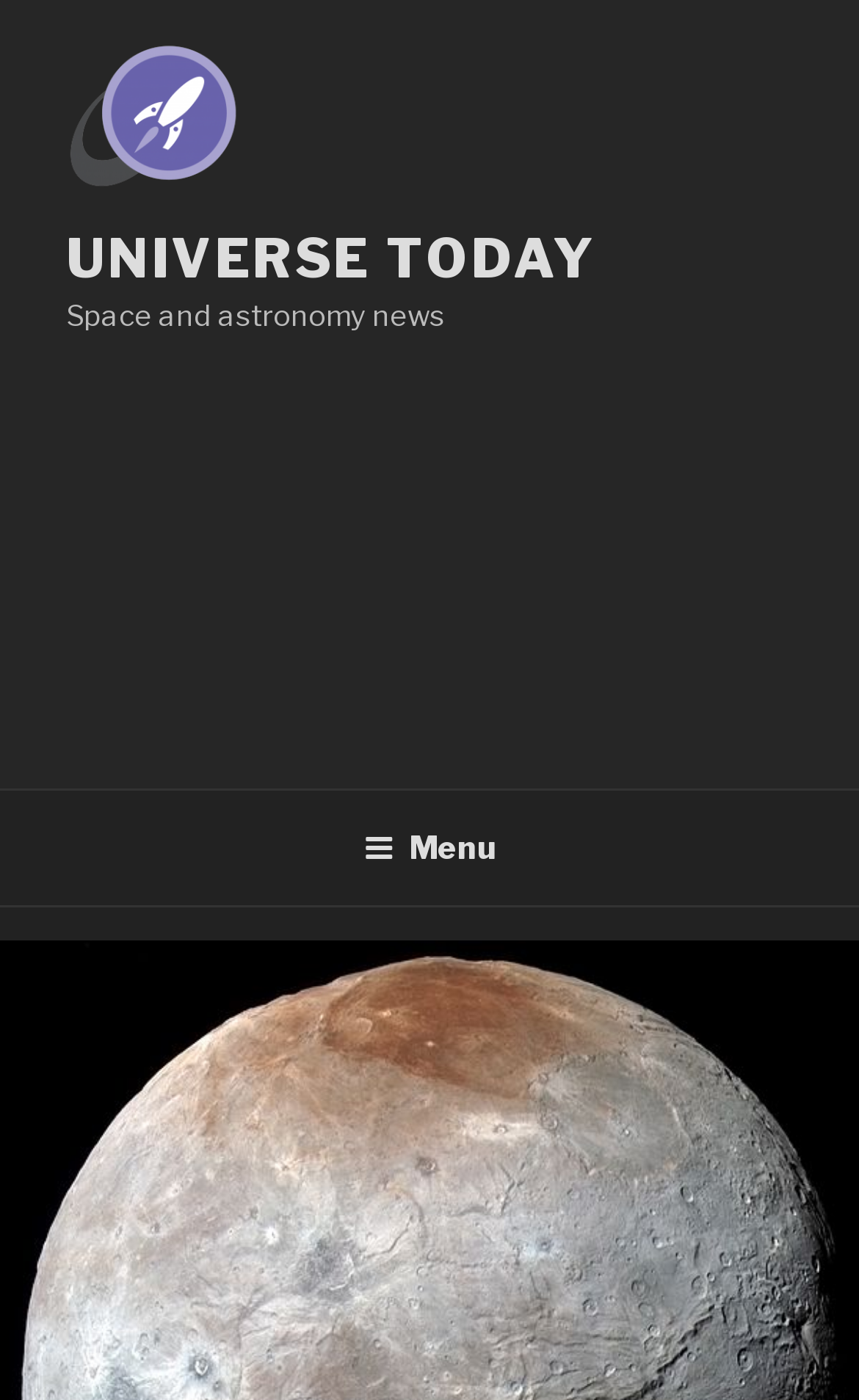What type of news does the website provide?
Please ensure your answer is as detailed and informative as possible.

The type of news provided by the website can be found in the top section of the webpage, where it is written as 'Space and astronomy news'.